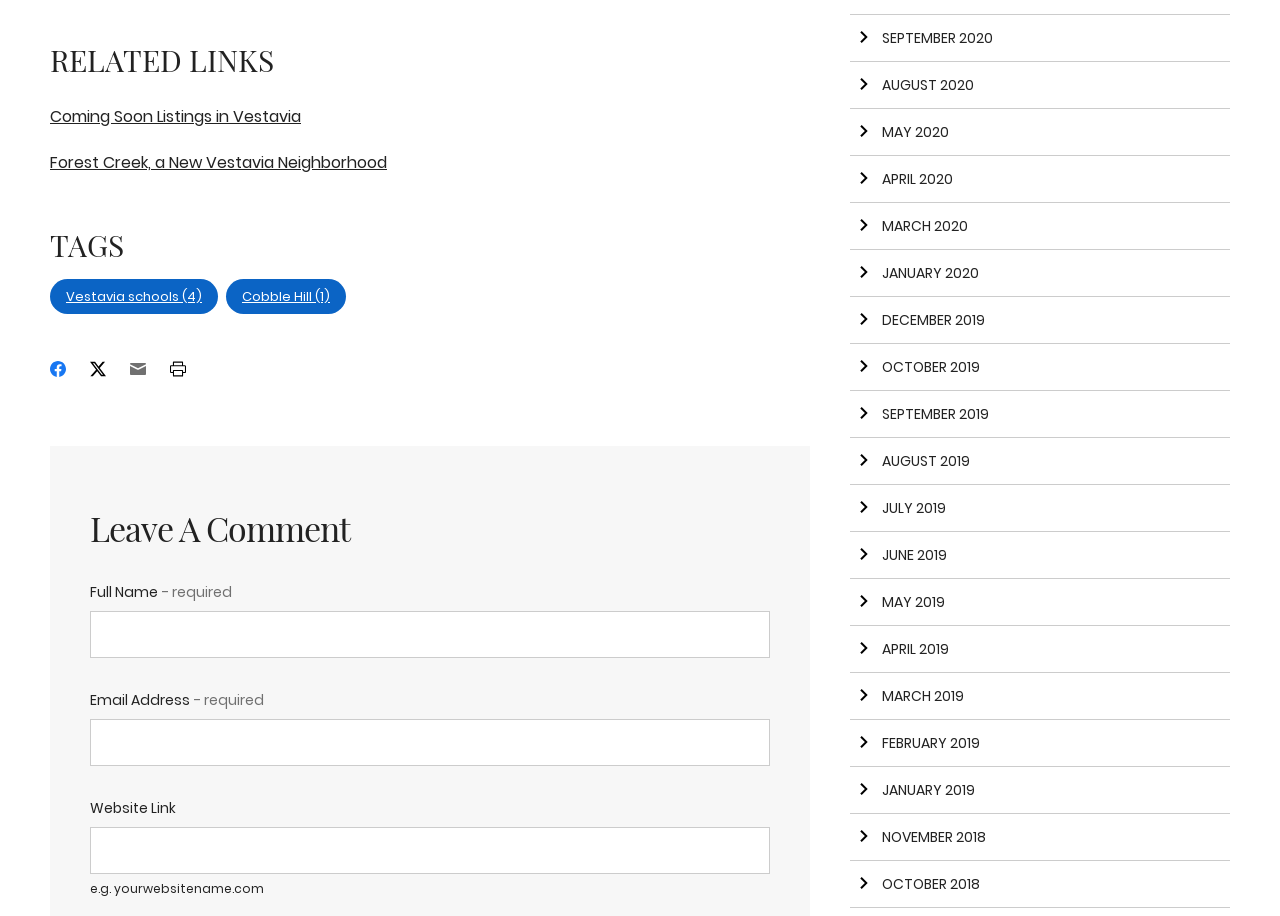Please reply to the following question using a single word or phrase: 
What is the purpose of the 'Leave A Comment' section?

To leave a comment